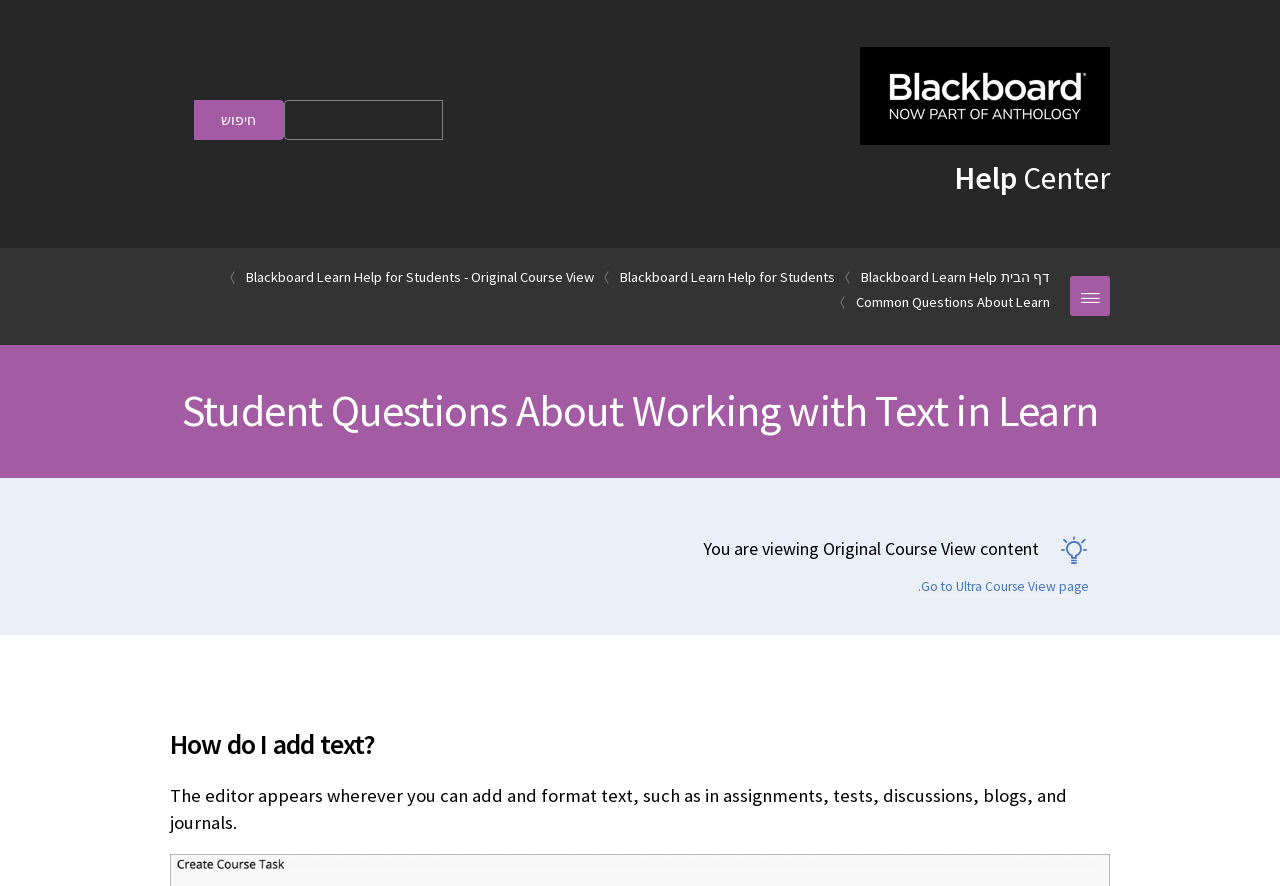Locate the bounding box coordinates of the area to click to fulfill this instruction: "view common questions about learn". The bounding box should be presented as four float numbers between 0 and 1, in the order [left, top, right, bottom].

[0.669, 0.327, 0.82, 0.355]